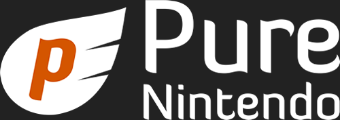What is the background color of the logo?
Based on the image, provide your answer in one word or phrase.

dark